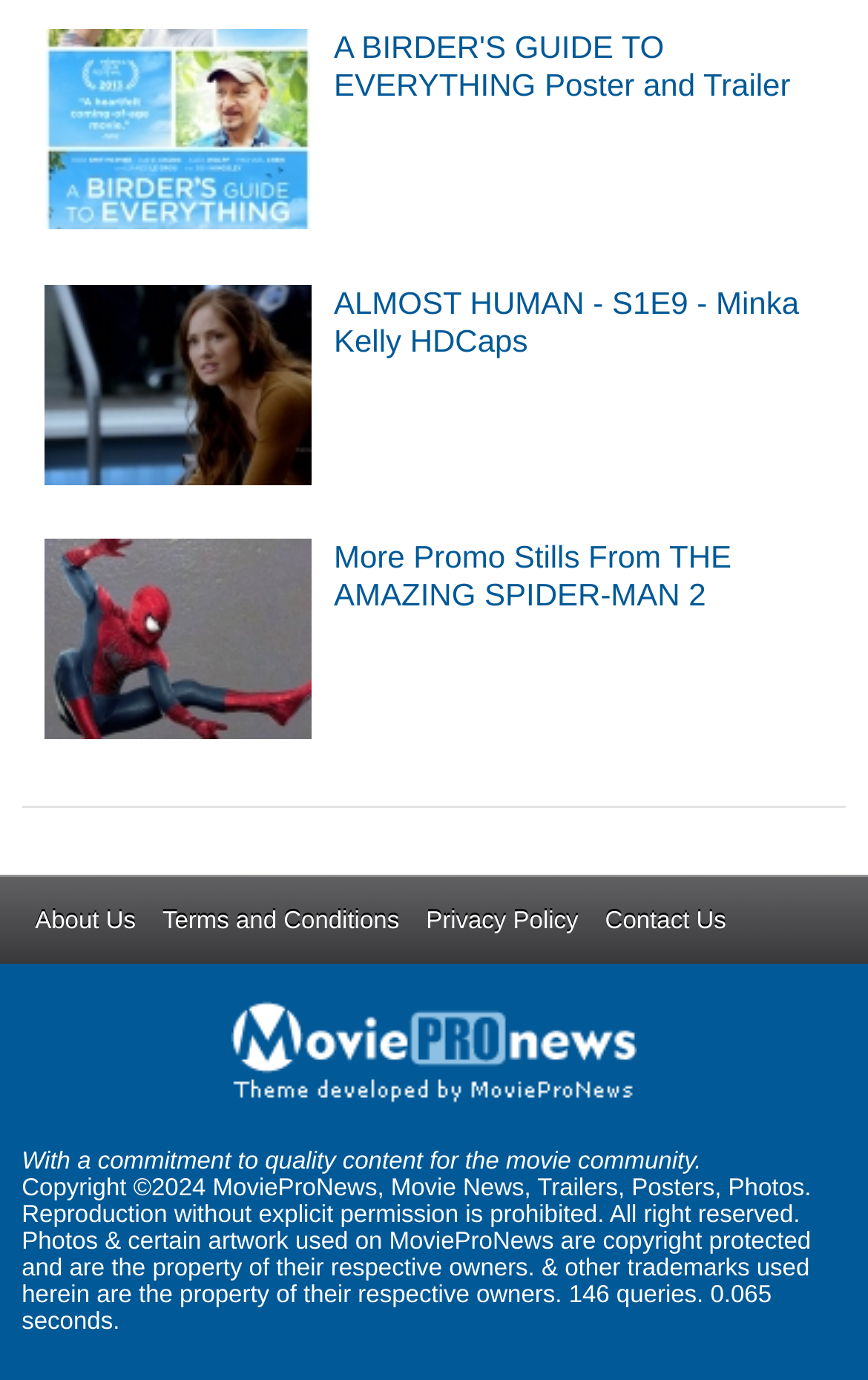Identify the bounding box for the described UI element: "Terms and Conditions".

[0.187, 0.657, 0.46, 0.676]